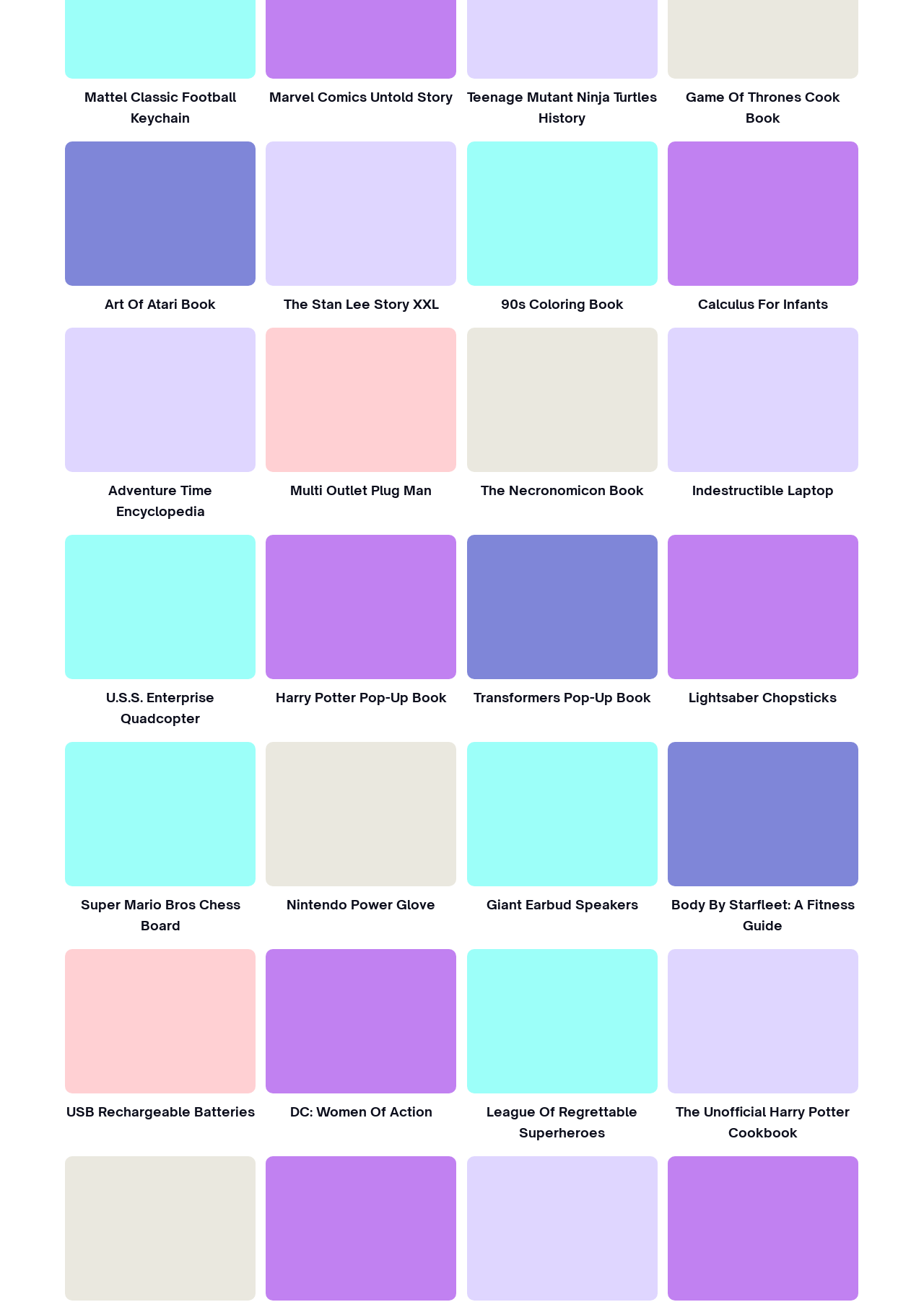Specify the bounding box coordinates of the region I need to click to perform the following instruction: "Click on 'Mattel Classic Football Keychain'". The coordinates must be four float numbers in the range of 0 to 1, i.e., [left, top, right, bottom].

[0.091, 0.067, 0.255, 0.097]